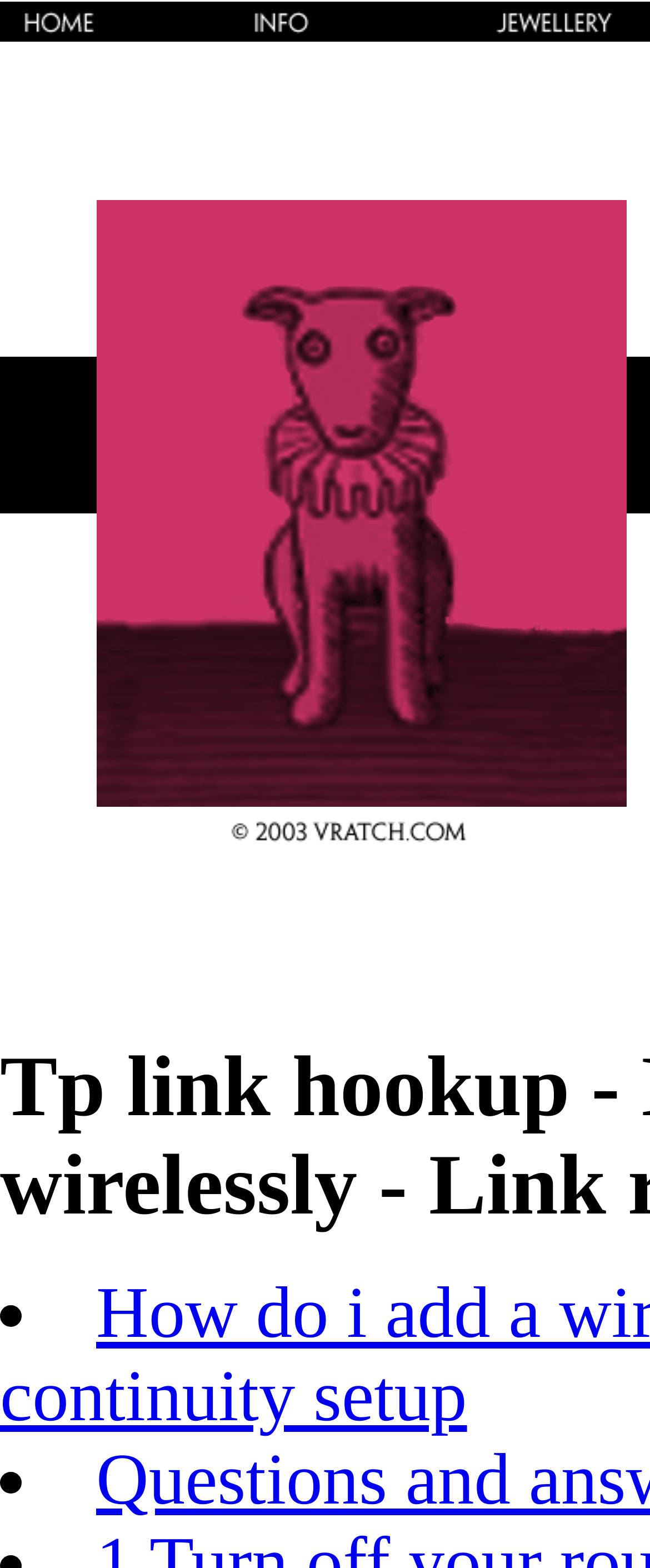How many images are on this webpage?
Give a one-word or short-phrase answer derived from the screenshot.

8